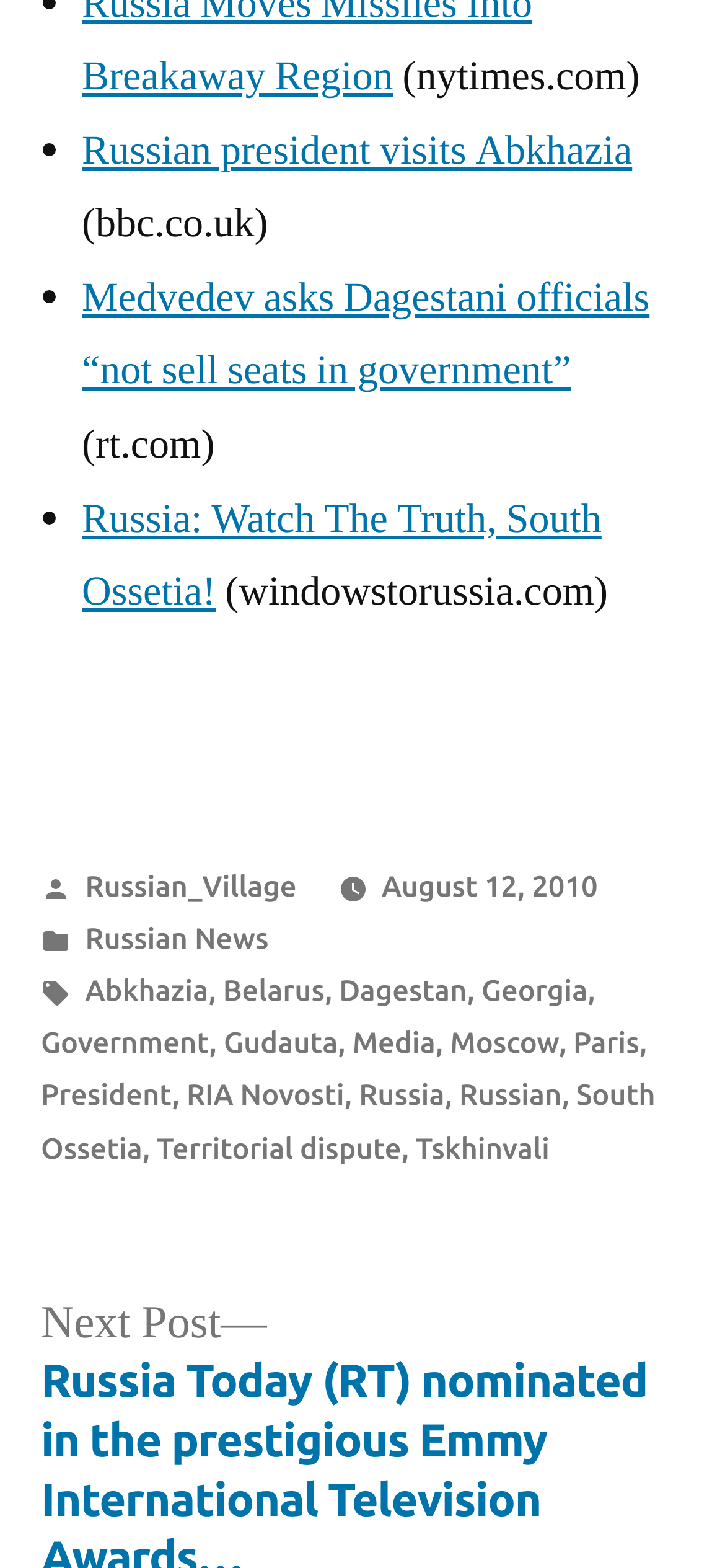Give a concise answer of one word or phrase to the question: 
How many tags are associated with the article?

11